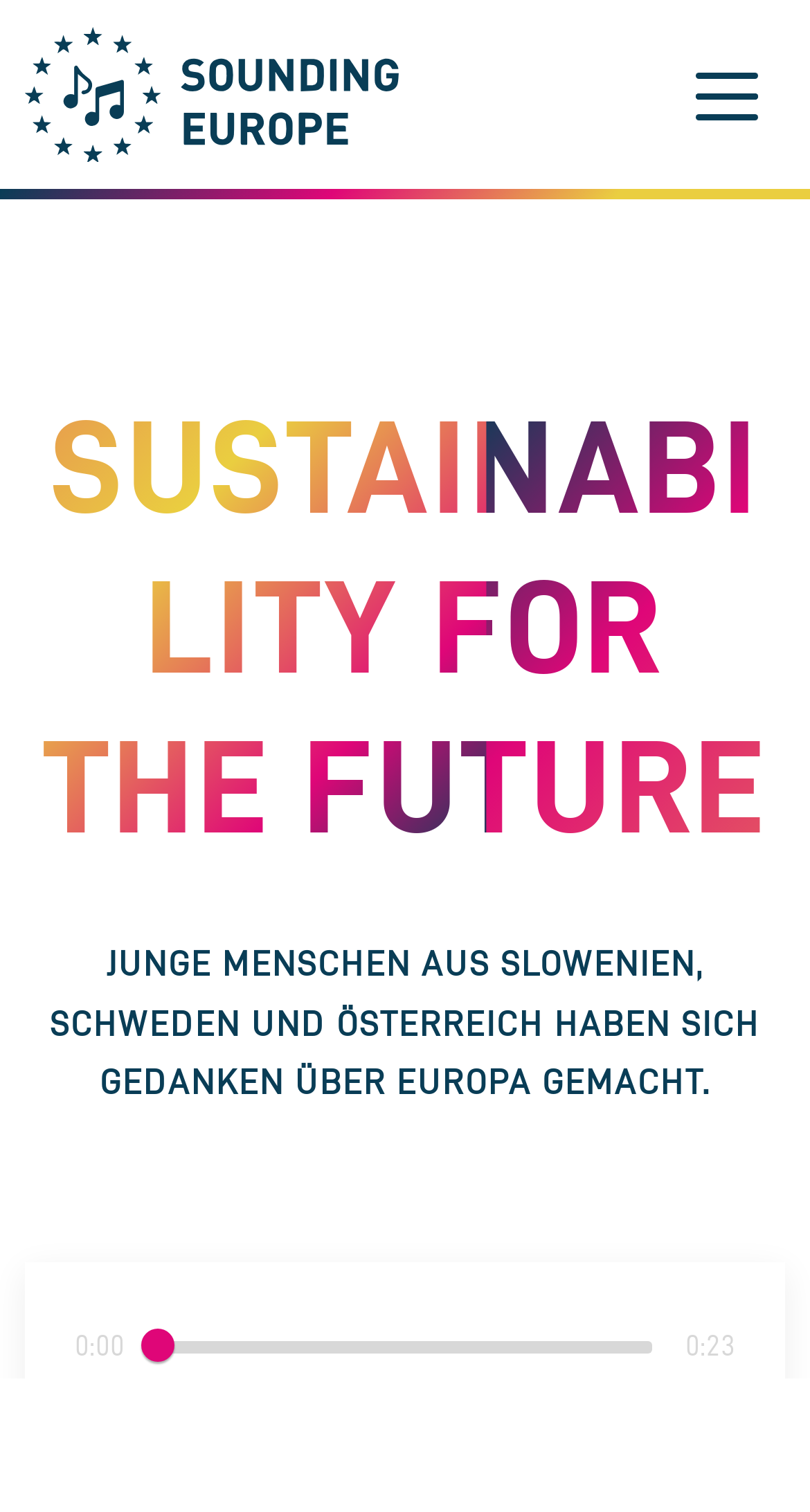What is the text on the top-left corner?
Using the image provided, answer with just one word or phrase.

Startseite